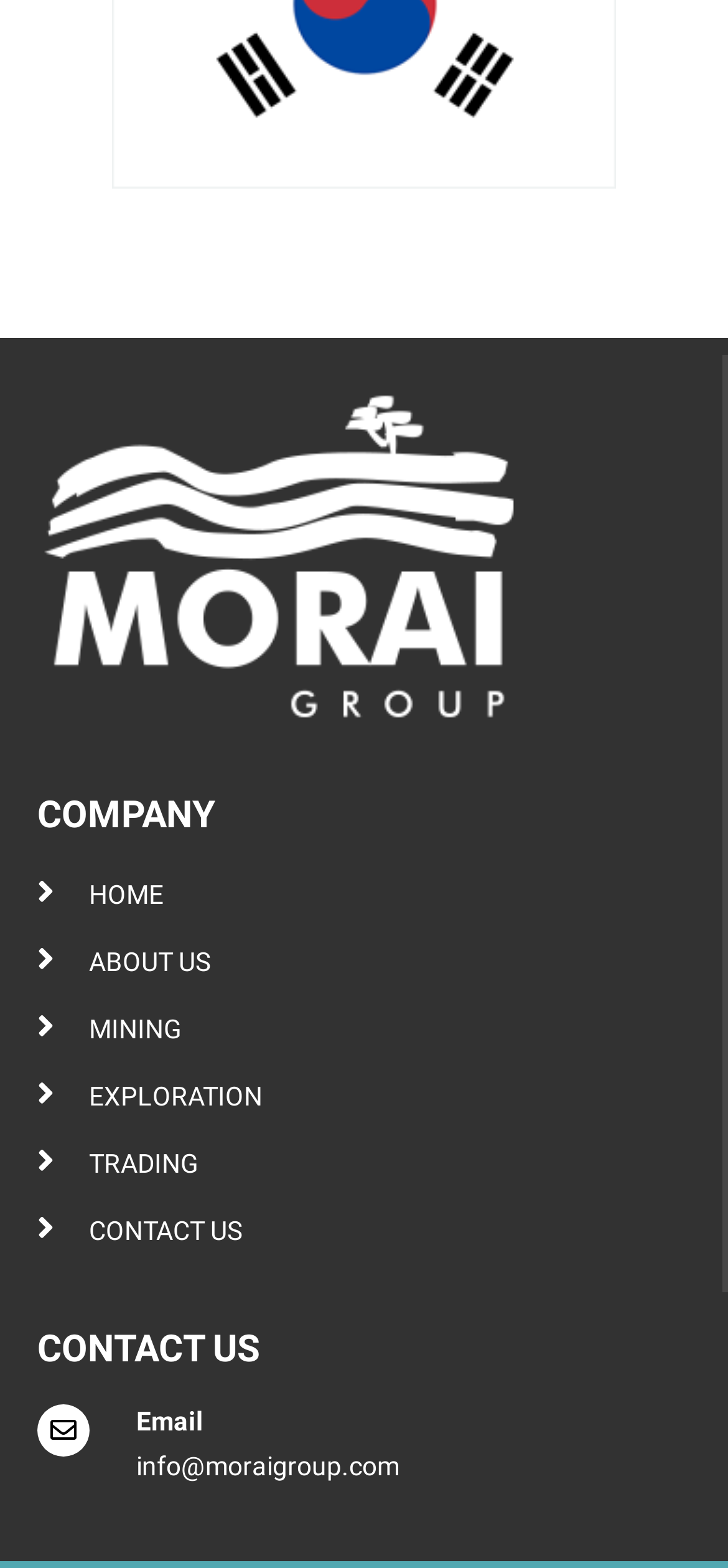Ascertain the bounding box coordinates for the UI element detailed here: "ABOUT US". The coordinates should be provided as [left, top, right, bottom] with each value being a float between 0 and 1.

[0.051, 0.598, 0.941, 0.629]